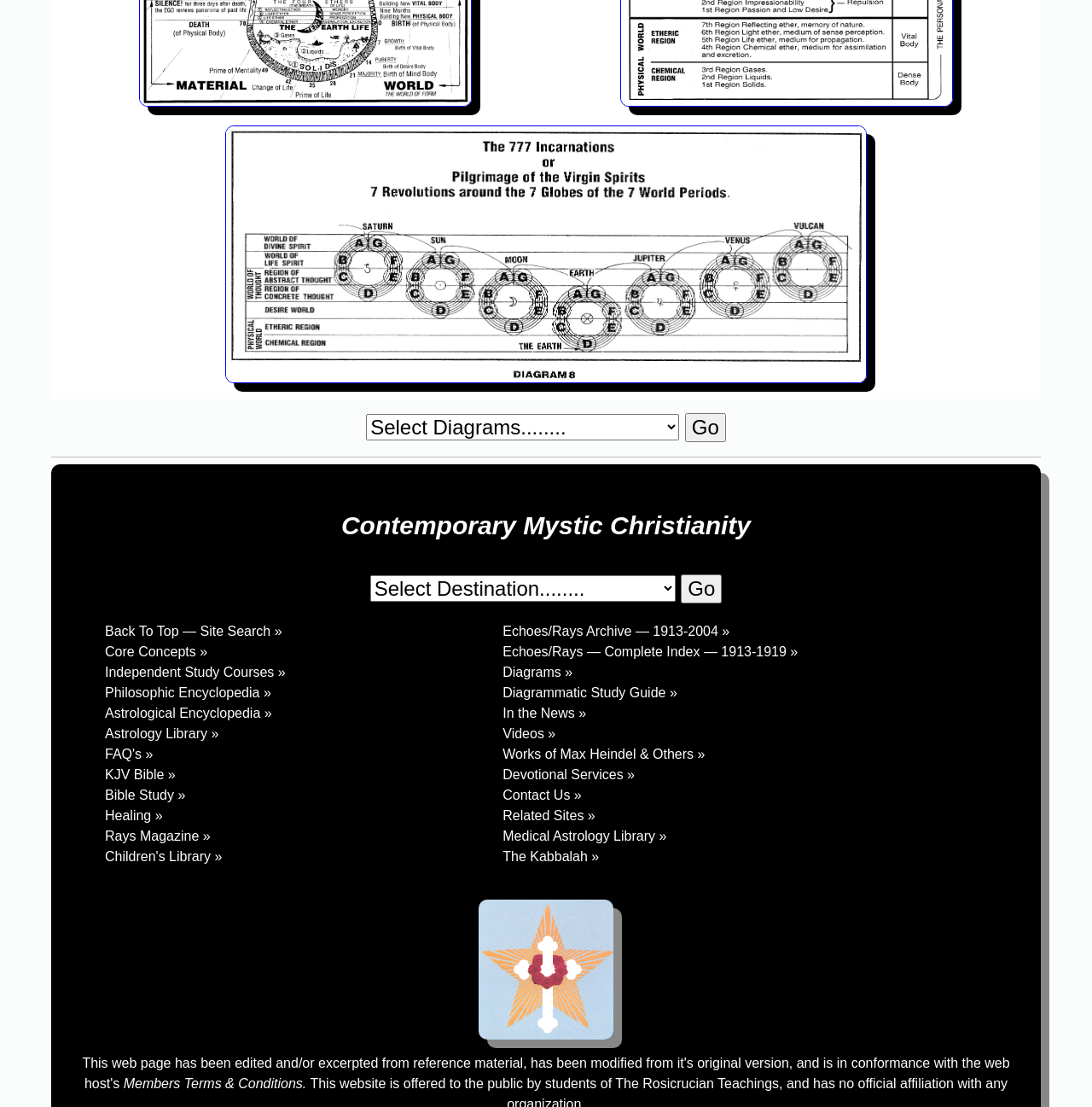Based on the visual content of the image, answer the question thoroughly: What is the main topic of the webpage?

The webpage has a layout table row with a link 'Contemporary Mystic Christianity Select Destination........ Go', which suggests that the main topic of the webpage is related to Mystic Christianity. The presence of other links and categories also supports this conclusion.